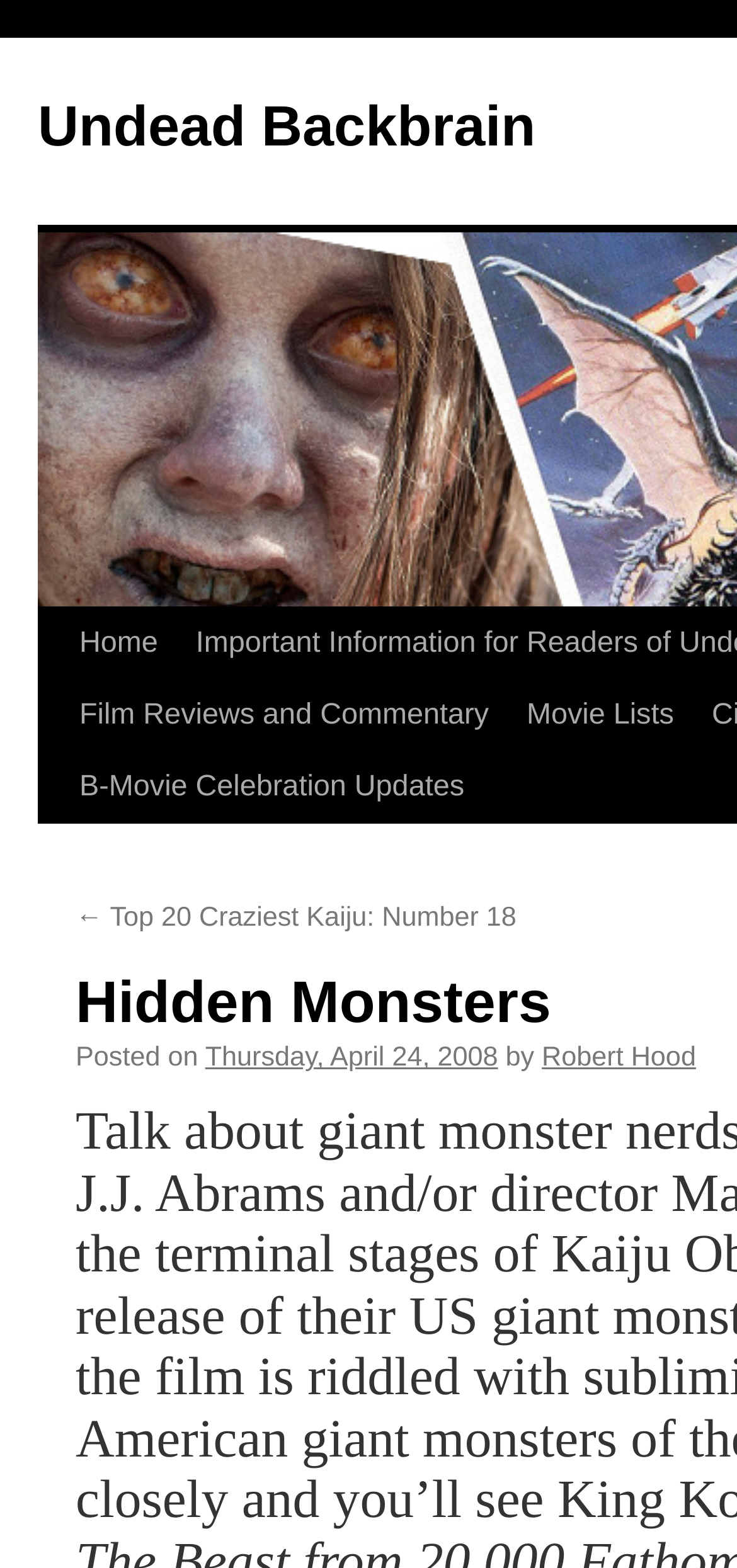What is the name of the author of the current post?
Based on the image content, provide your answer in one word or a short phrase.

Robert Hood